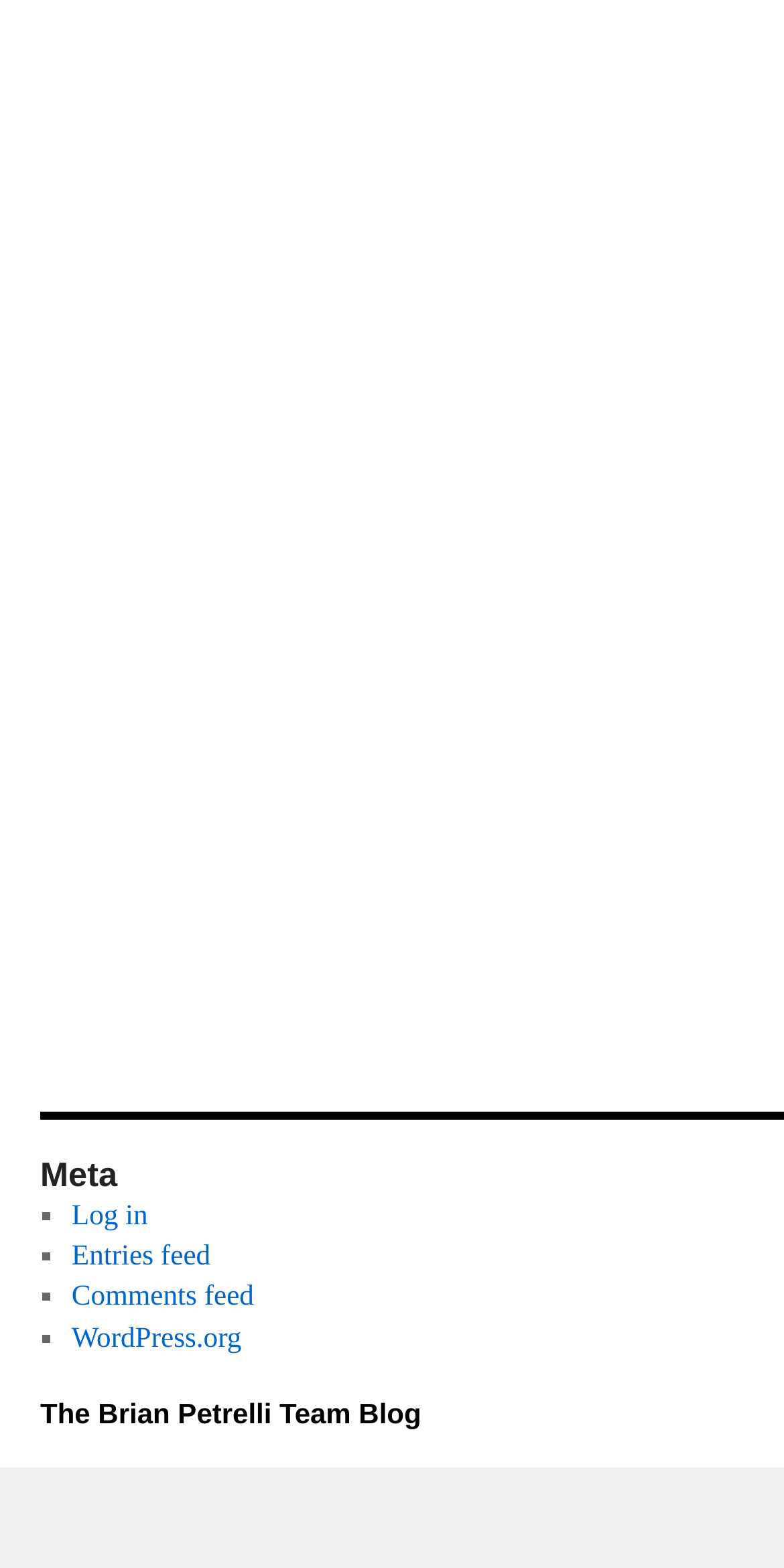Provide a single word or phrase answer to the question: 
How many links are in the list?

4